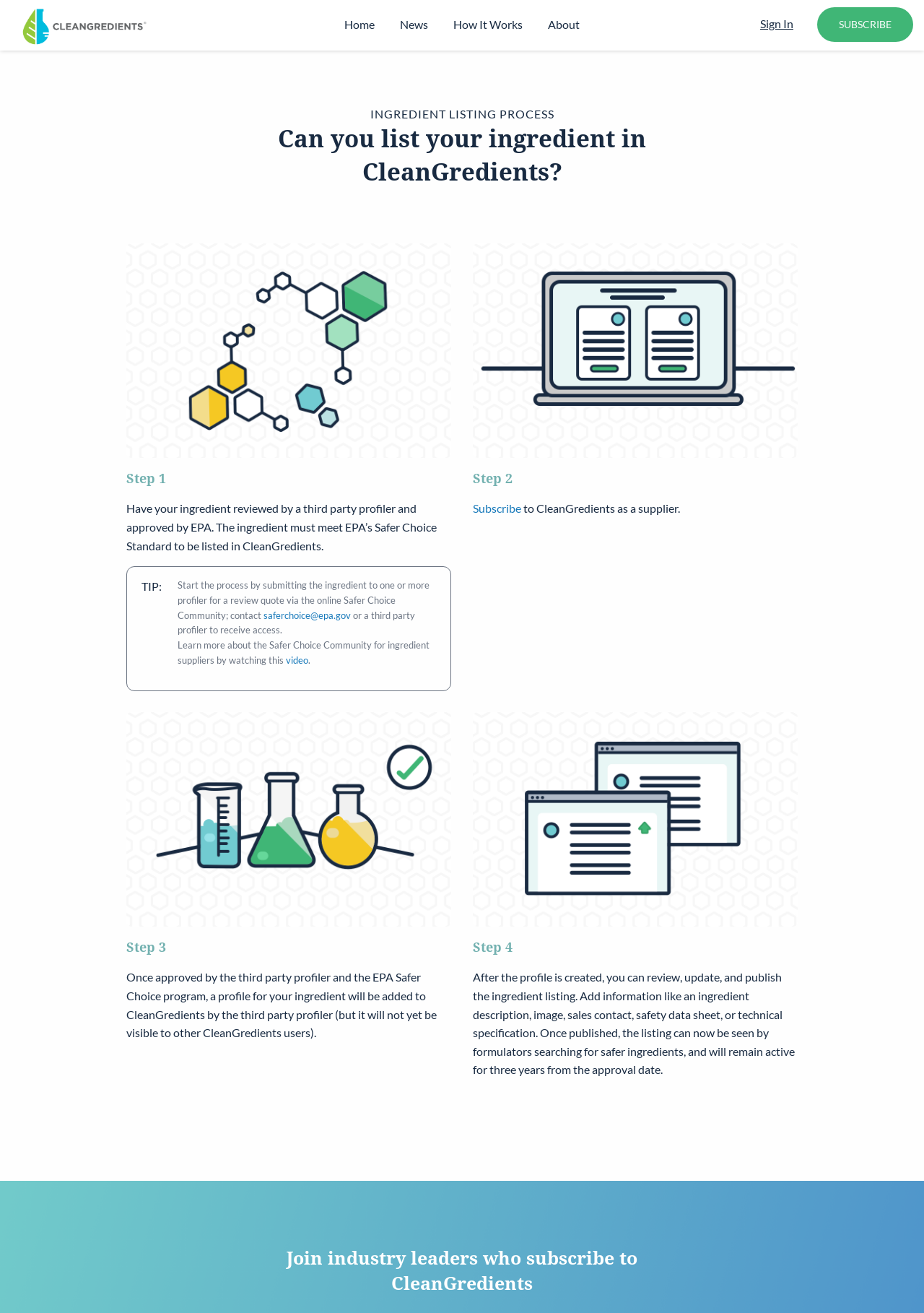Determine and generate the text content of the webpage's headline.

Can you list your ingredient in CleanGredients?